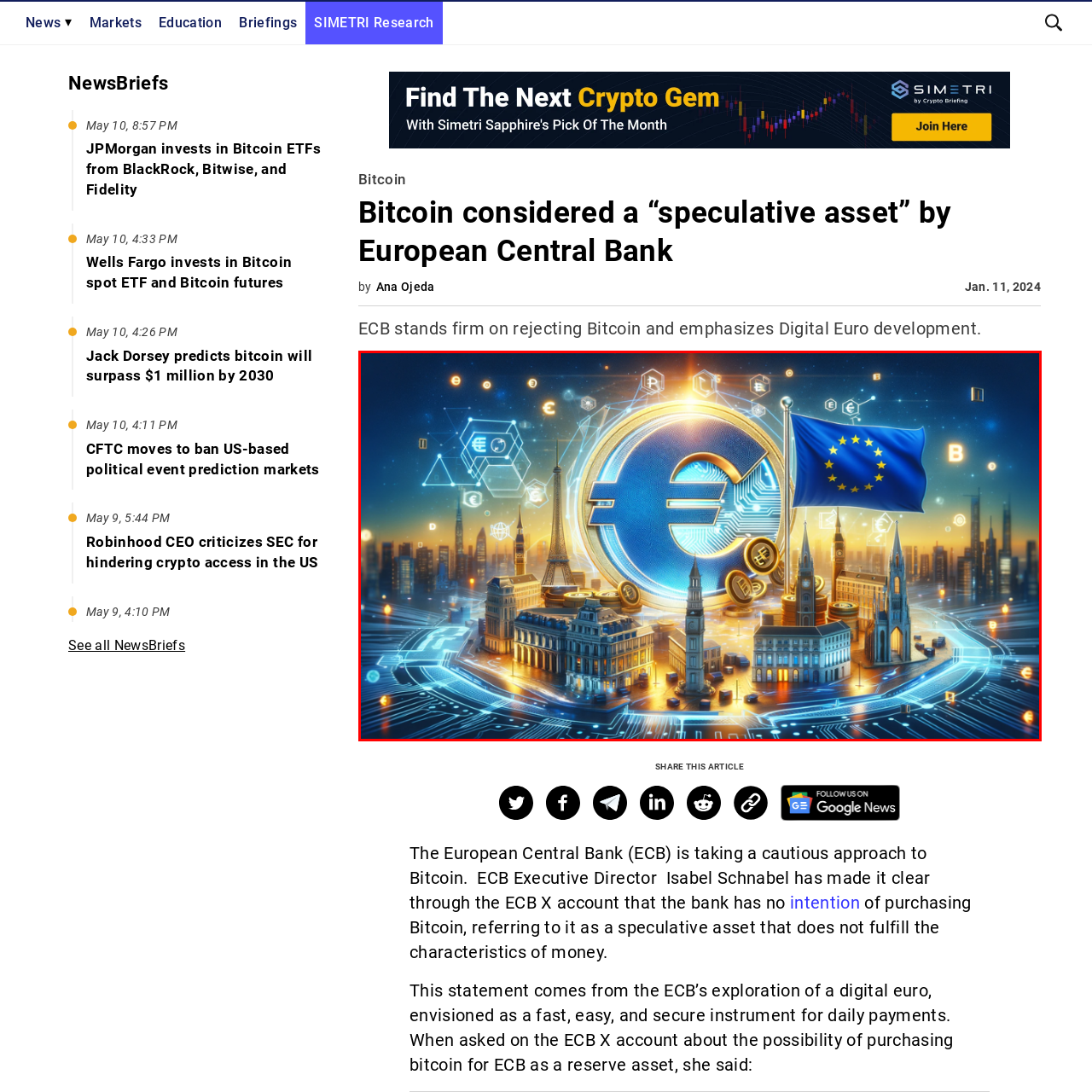Give an in-depth description of the image highlighted with the red boundary.

The image illustrates a vibrant and futuristic representation of a digital currency landscape, centered around a large, glimmering euro symbol, signifying the European Union's focus on digital finance. This euro symbol is surrounded by iconic landmarks, including the Eiffel Tower and various European-style buildings, symbolizing the integration of technology and traditional economics.

In the background, a digitally connected city skyline is visible, integrated with binary codes and blockchain motifs, highlighting the rise of cryptocurrency and the digital economy. The European Union flag prominently waves beside the euro symbol, emphasizing the EU's commitment to harnessing digital innovation in finance while considering the implications of cryptocurrencies as speculative assets. Overall, the scene encapsulates the dynamic shift towards digital currencies and the European Central Bank's role in this evolving financial landscape.